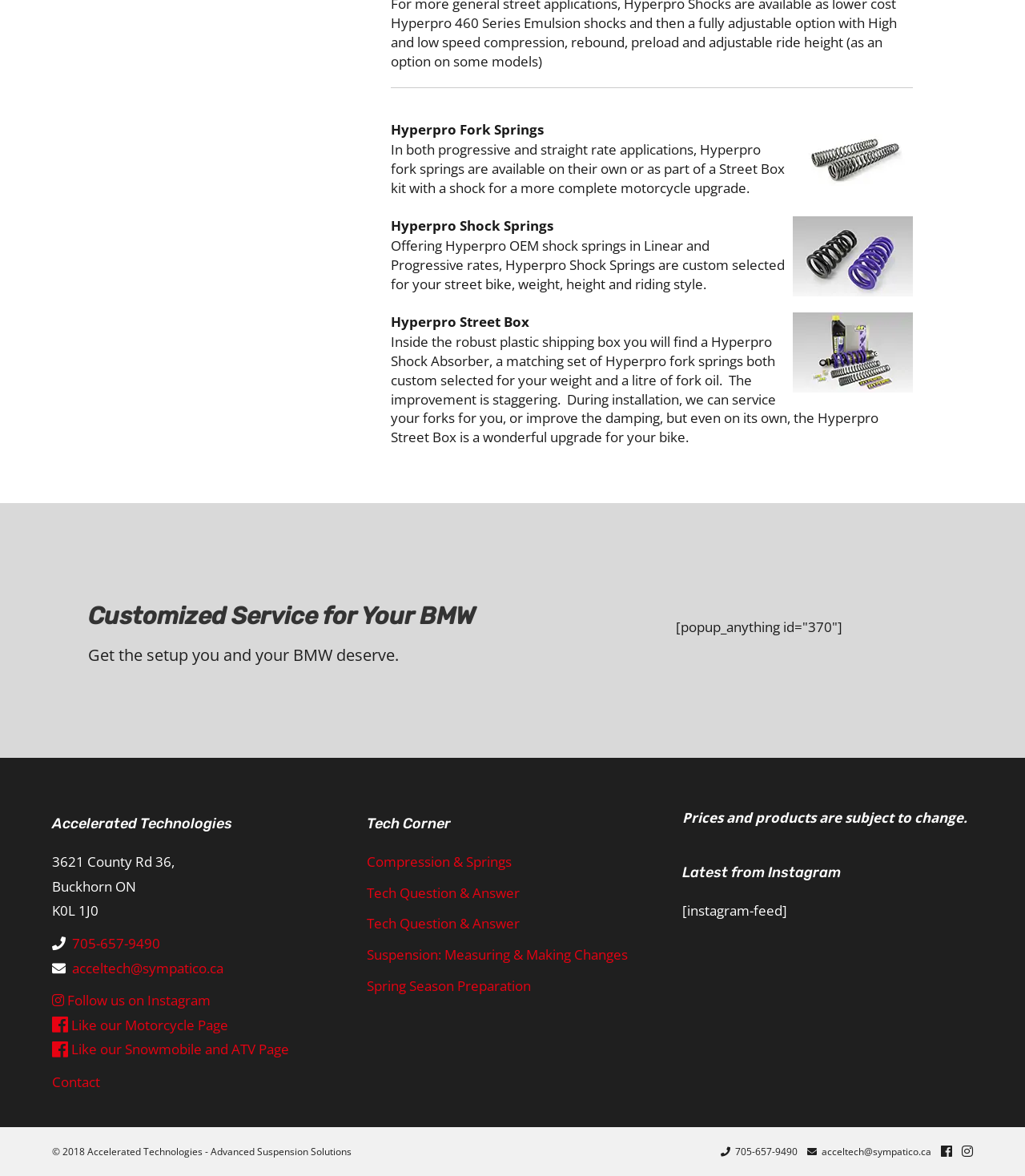Determine the bounding box coordinates in the format (top-left x, top-left y, bottom-right x, bottom-right y). Ensure all values are floating point numbers between 0 and 1. Identify the bounding box of the UI element described by: Community

None